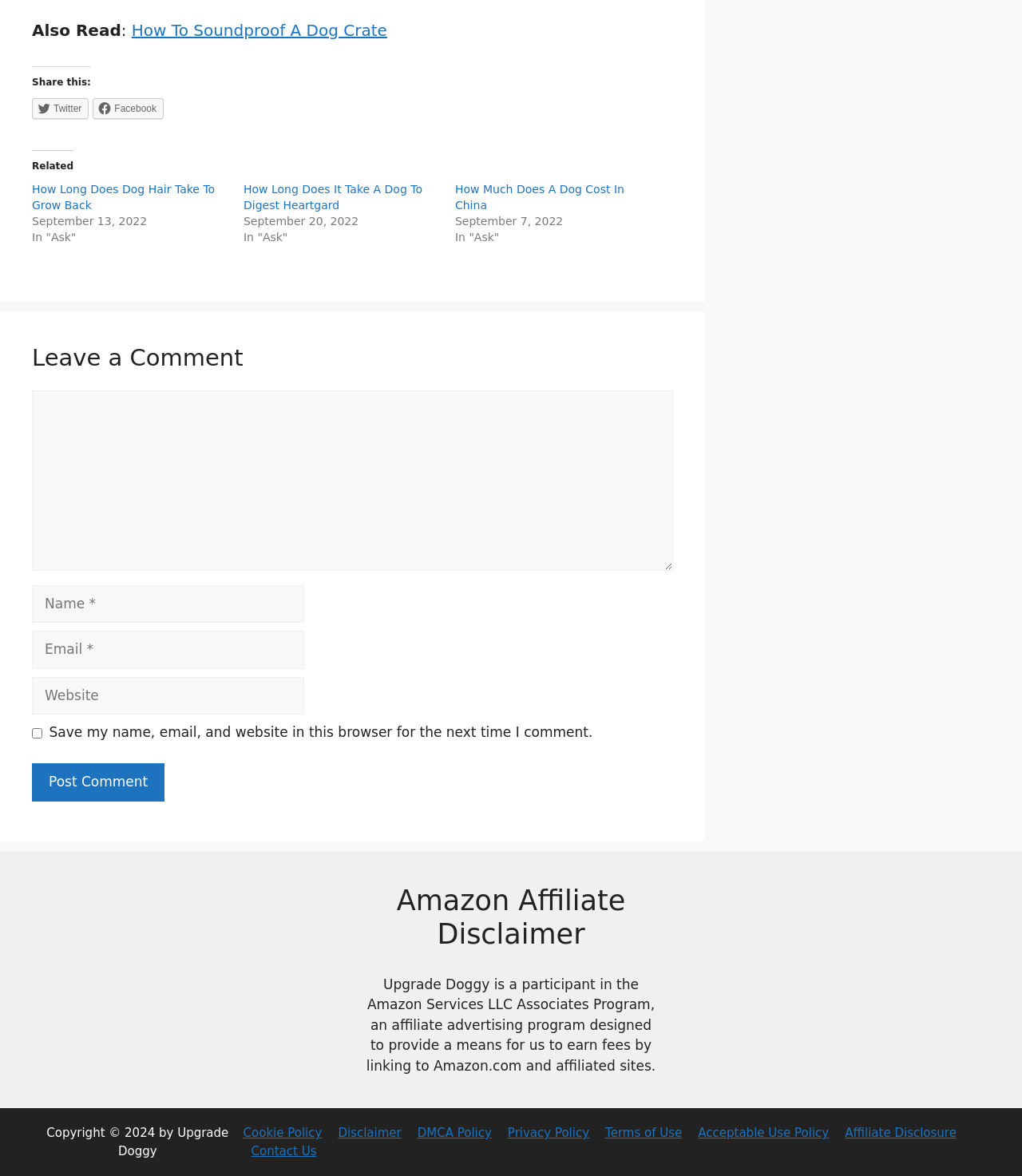What is the purpose of the 'Share this:' section?
Answer the question with detailed information derived from the image.

The 'Share this:' section contains links to social media platforms, such as Twitter and Facebook. This suggests that the purpose of this section is to allow users to share the webpage on these platforms.